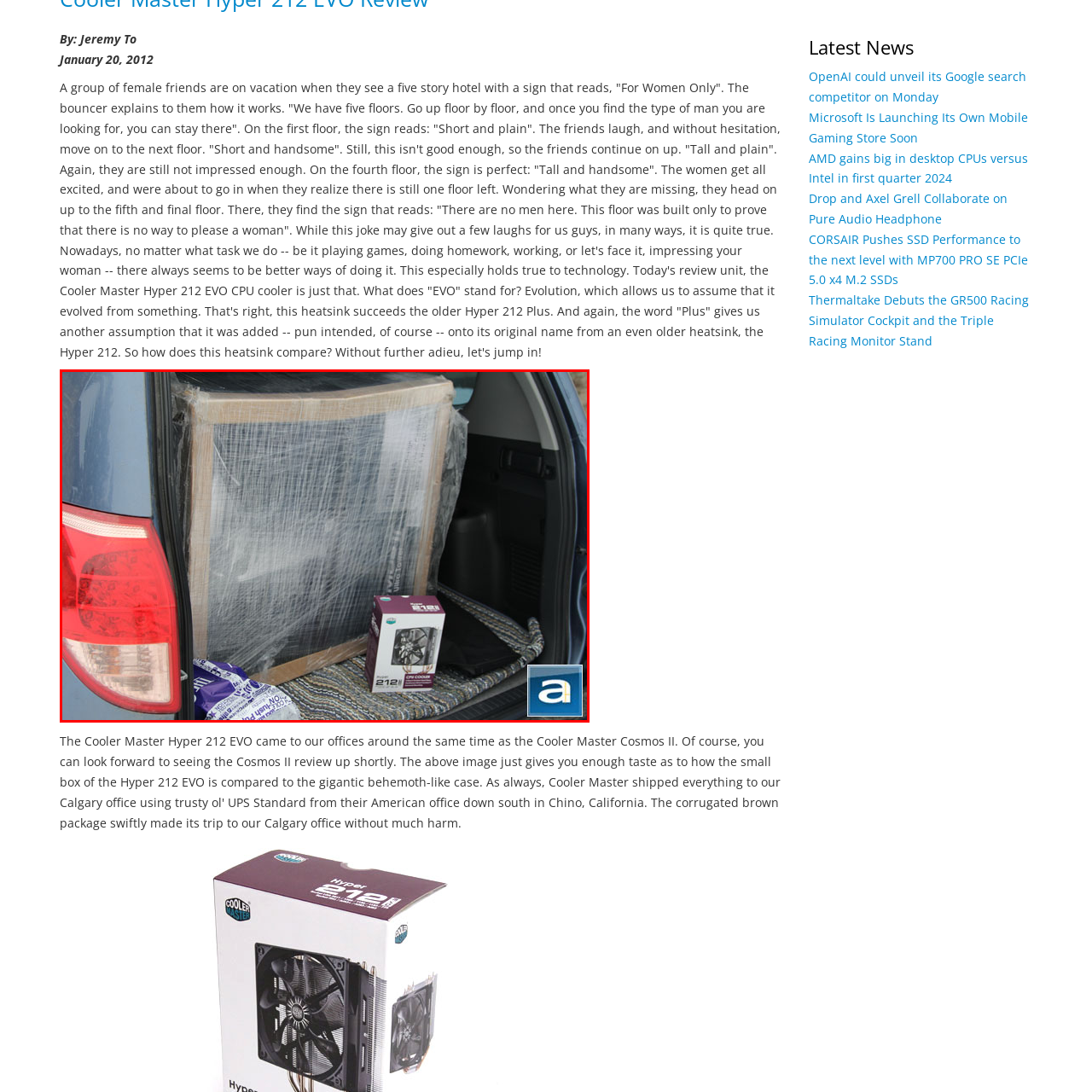Elaborate on the visual details of the image contained within the red boundary.

In the image, the back of a vehicle is partially visible, showcasing a large object, likely a monitor or TV, securely wrapped in plastic and cardboard for protection during transport. The item is leaning against the interior back of the vehicle, hinting at a careful approach to safeguarding it against potential damage. In front of this large object, a Cooler Master Hyper 212 EVO CPU cooler is prominently displayed in its retail box, highlighting its significance as a key component for computer builds or upgrades. Additionally, there appears to be a crumpled white bag, possibly containing additional accessories or other items. Together, these elements suggest that the setting is focused on technology and hardware, likely related to a recent purchase or setup process.